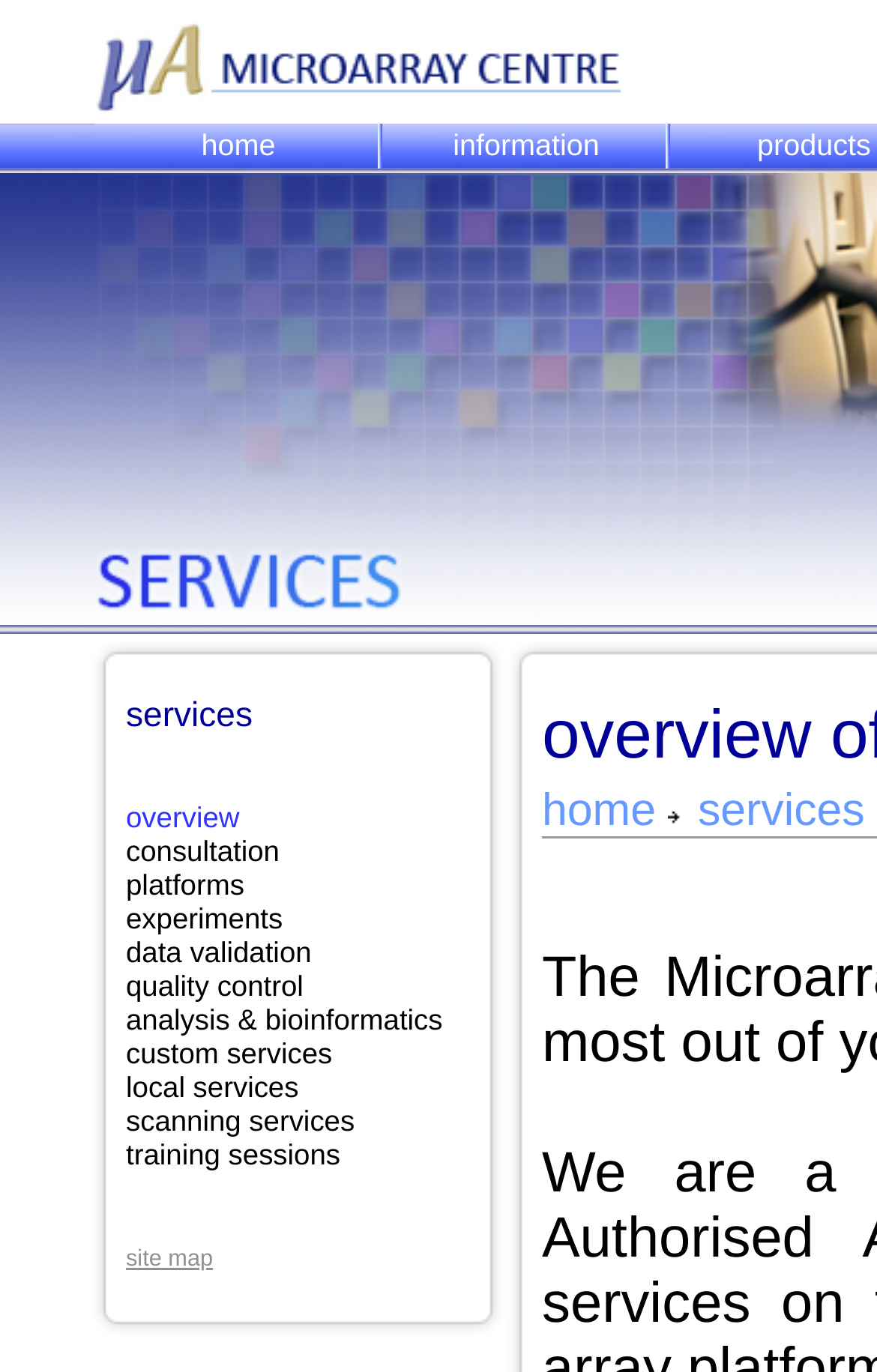Determine the bounding box coordinates of the target area to click to execute the following instruction: "Read the 'PSA: Rally to outlaw workplace bullying in Nova Scotia' post."

None